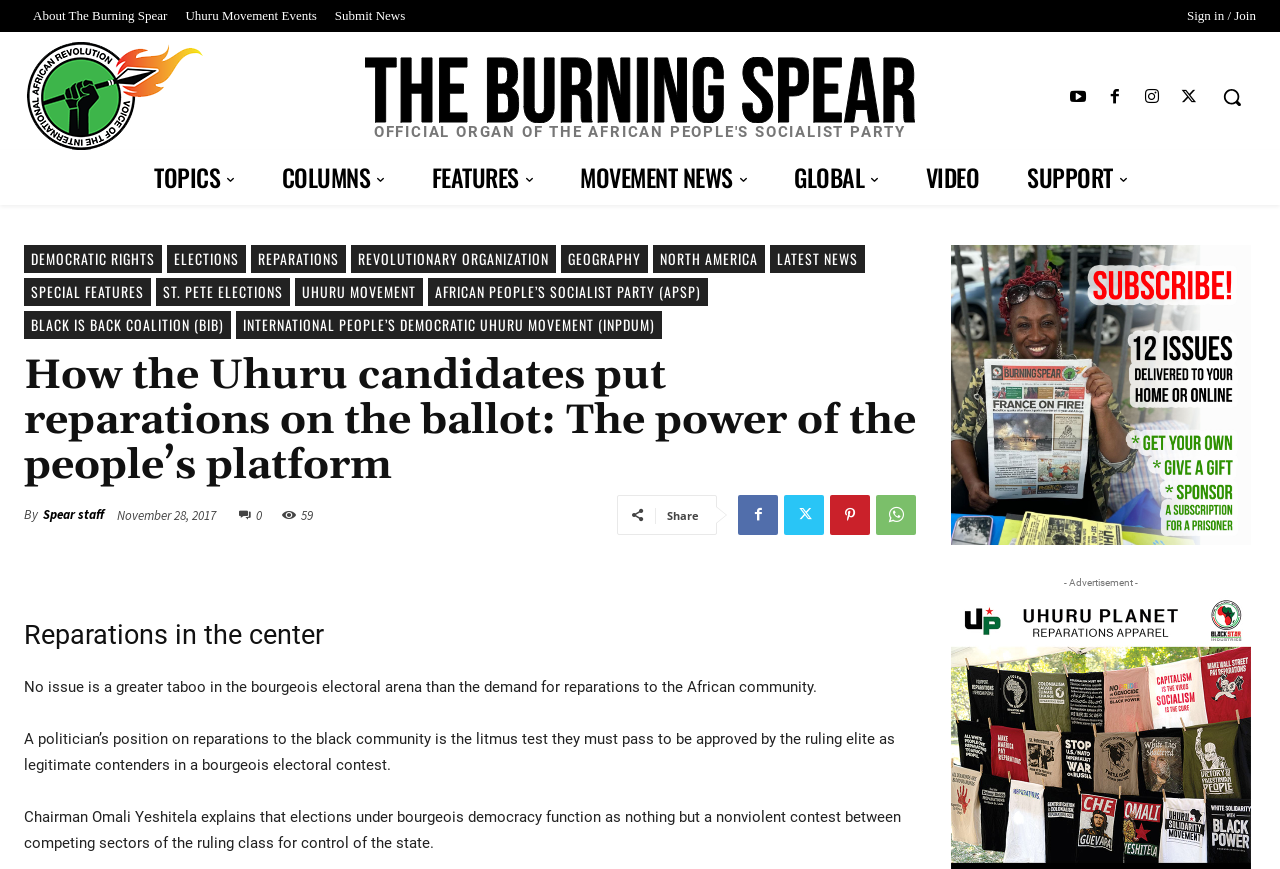Please predict the bounding box coordinates (top-left x, top-left y, bottom-right x, bottom-right y) for the UI element in the screenshot that fits the description: Uhuru Movement Events

[0.138, 0.006, 0.255, 0.031]